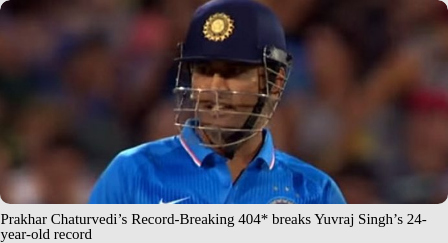What is the name of the trophy associated with the match?
Use the information from the screenshot to give a comprehensive response to the question.

The caption highlights Chaturvedi's remarkable innings during the Cooch Behar Trophy final, which suggests that the match is associated with the Cooch Behar Trophy.